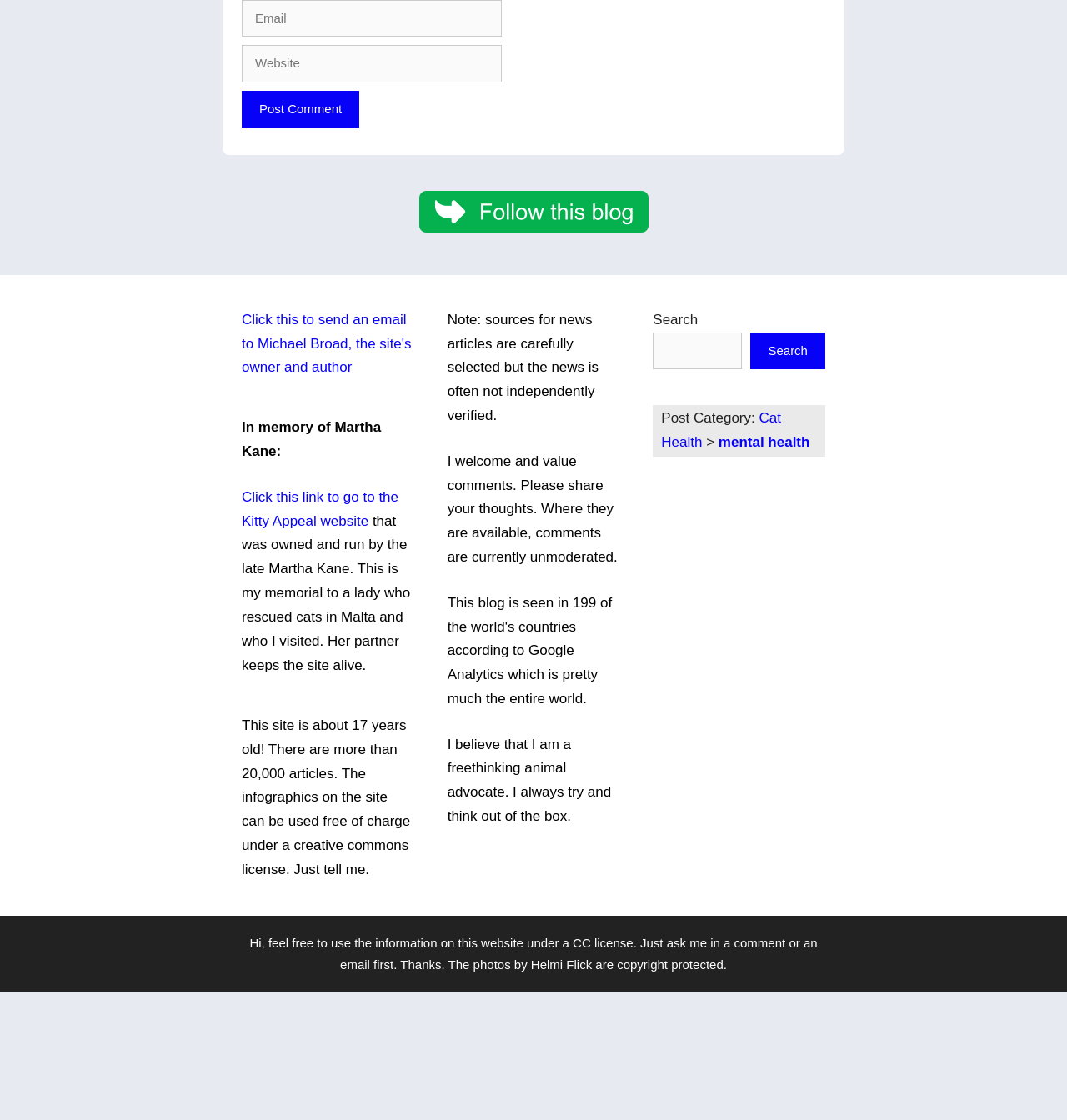Find the bounding box coordinates of the element you need to click on to perform this action: 'Post a comment'. The coordinates should be represented by four float values between 0 and 1, in the format [left, top, right, bottom].

[0.227, 0.081, 0.337, 0.114]